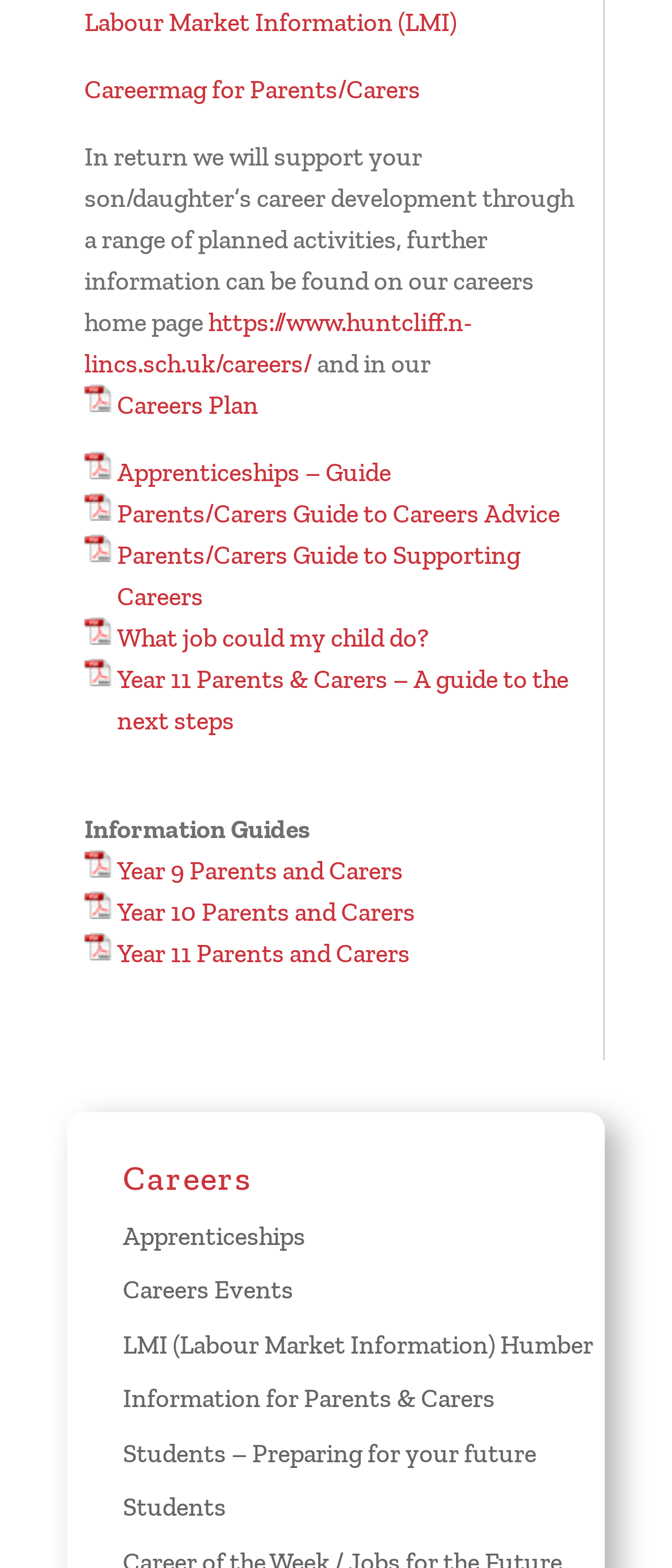Answer the question using only one word or a concise phrase: How many links are there under 'Information Guides'?

3